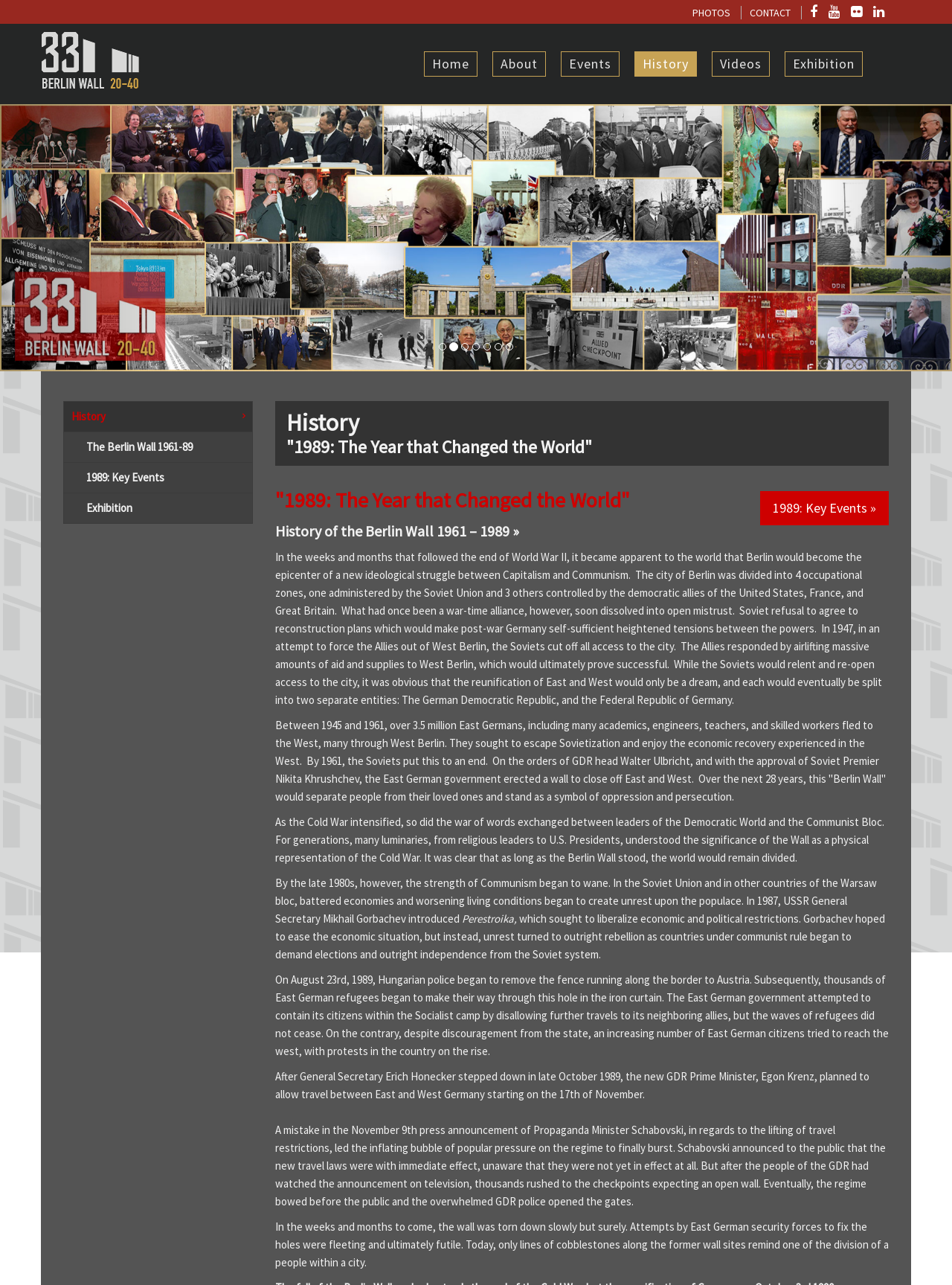Please indicate the bounding box coordinates of the element's region to be clicked to achieve the instruction: "Explore the 'Classes' offered". Provide the coordinates as four float numbers between 0 and 1, i.e., [left, top, right, bottom].

None